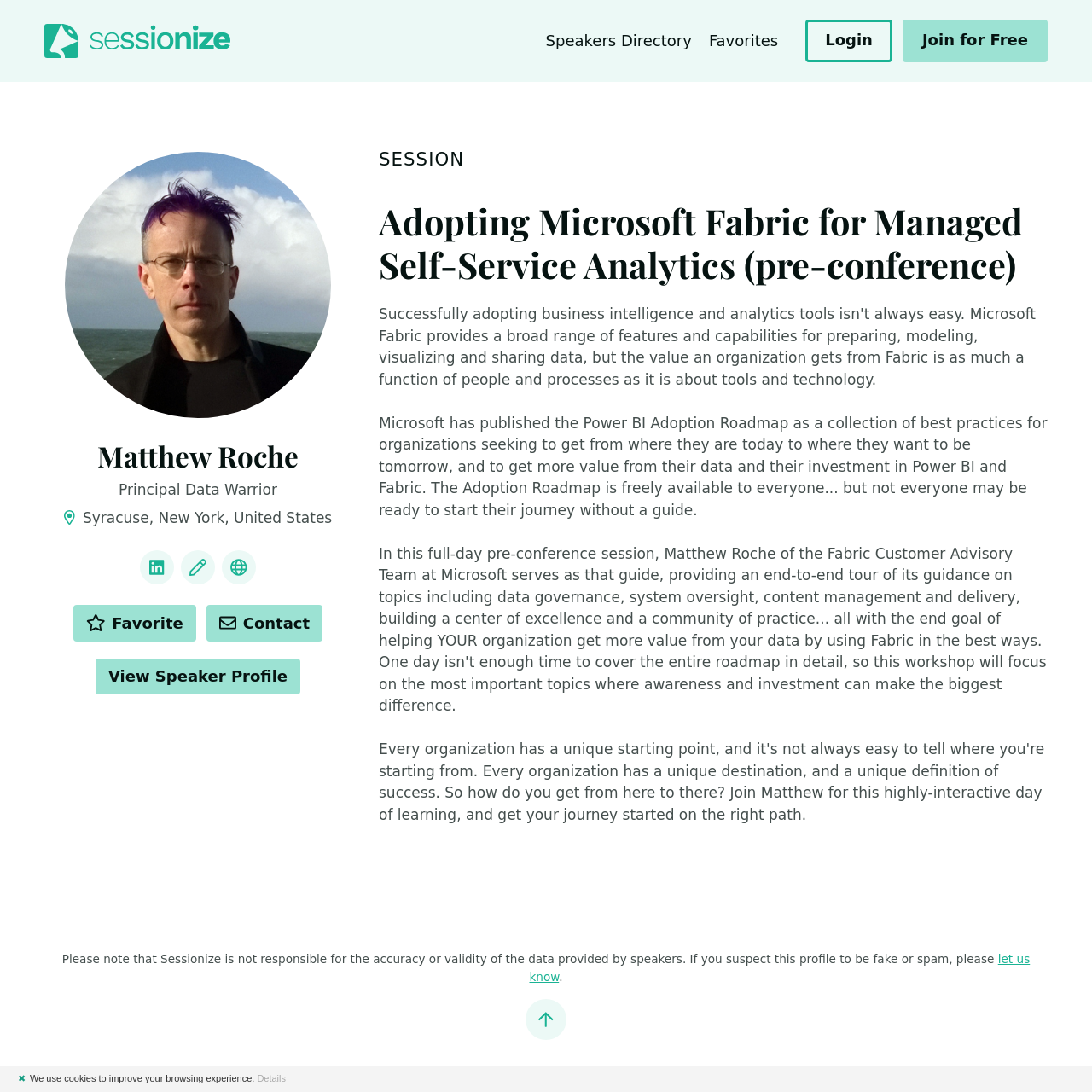Please determine the main heading text of this webpage.

Adopting Microsoft Fabric for Managed Self-Service Analytics (pre-conference)